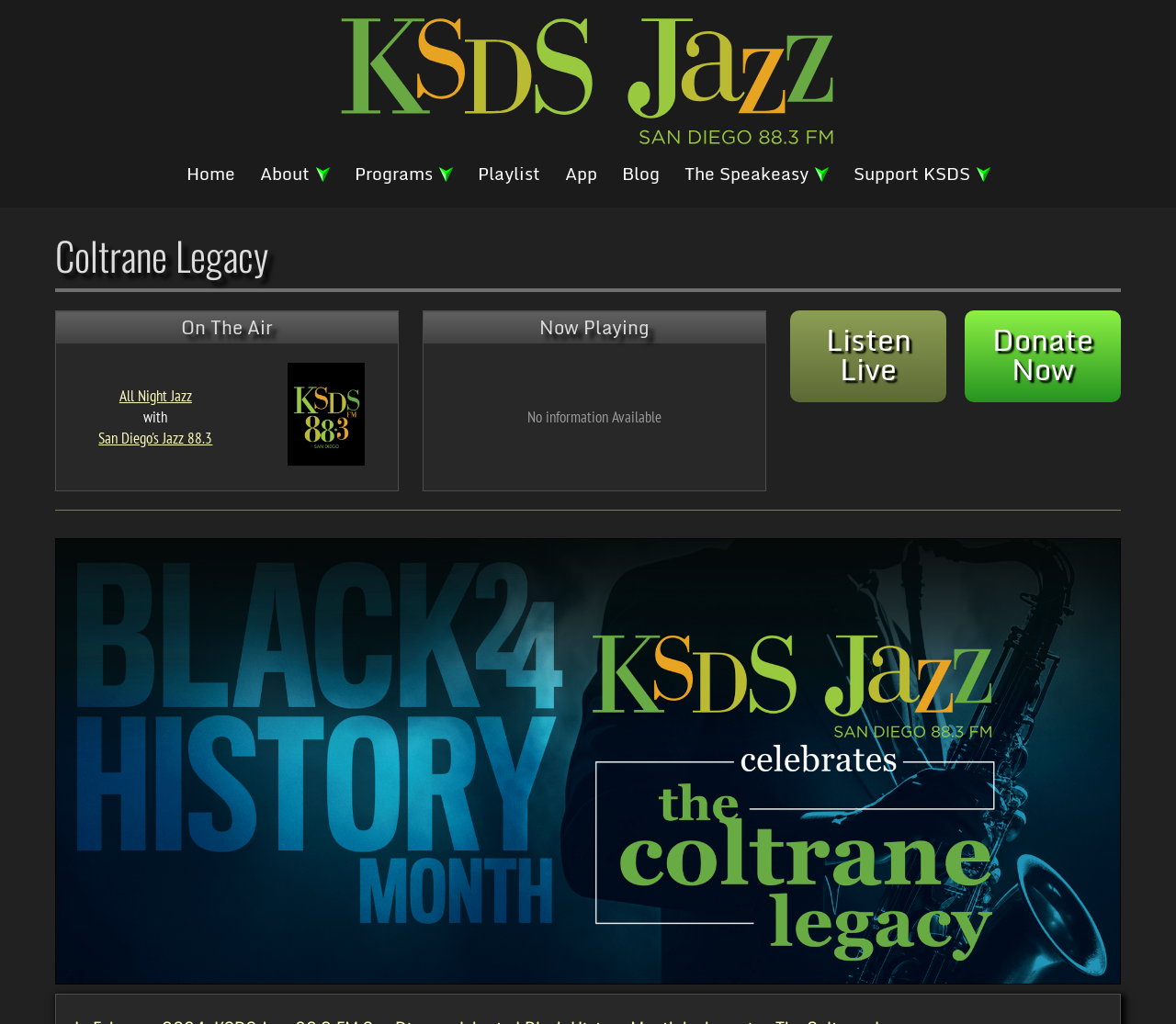Pinpoint the bounding box coordinates of the element you need to click to execute the following instruction: "Contact the band". The bounding box should be represented by four float numbers between 0 and 1, in the format [left, top, right, bottom].

None